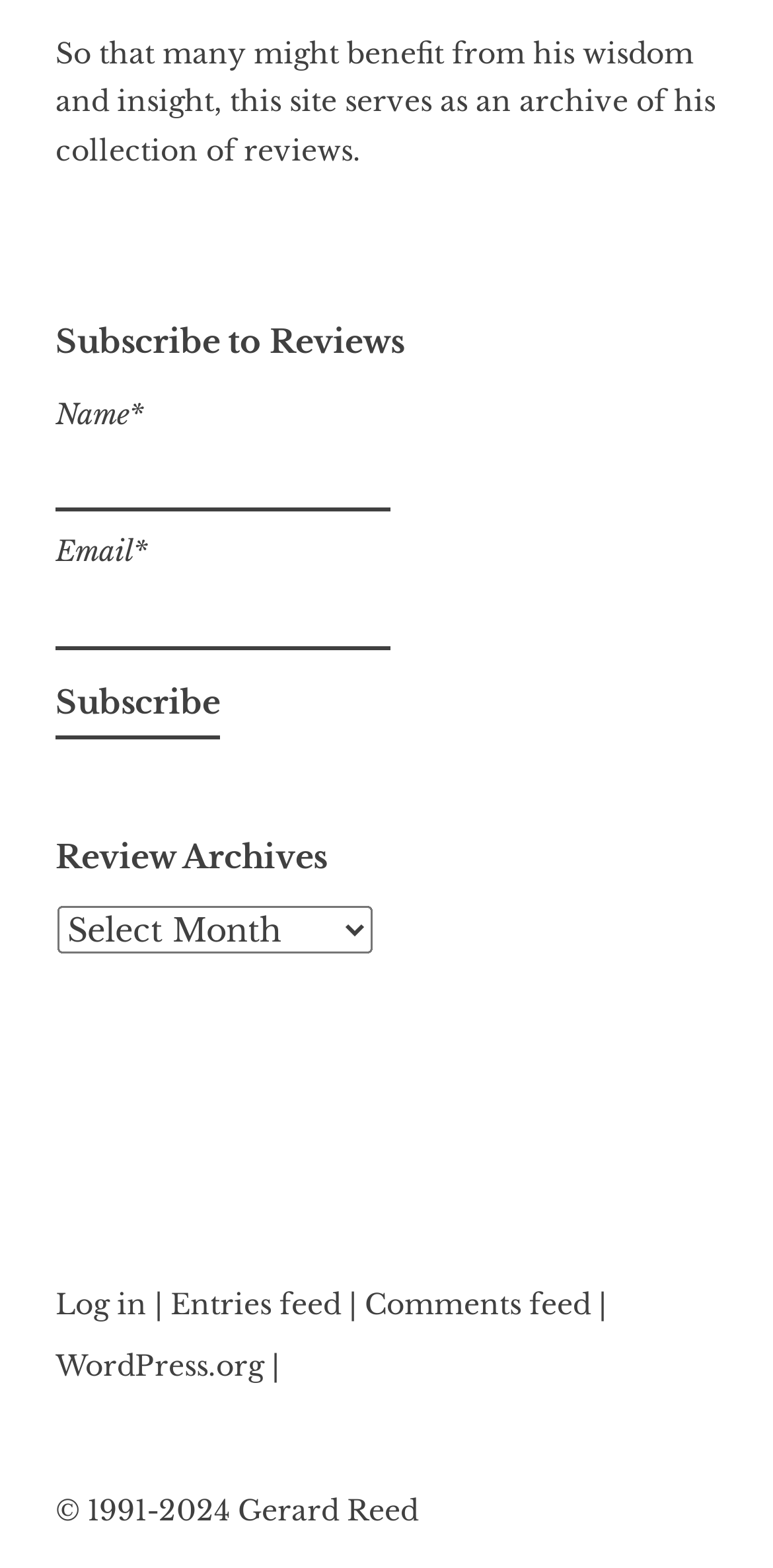Examine the image carefully and respond to the question with a detailed answer: 
What is the title of the section below the subscription form?

The heading element with bounding box coordinates [0.072, 0.534, 0.928, 0.56] has the text 'Review Archives', which is the title of the section below the subscription form.